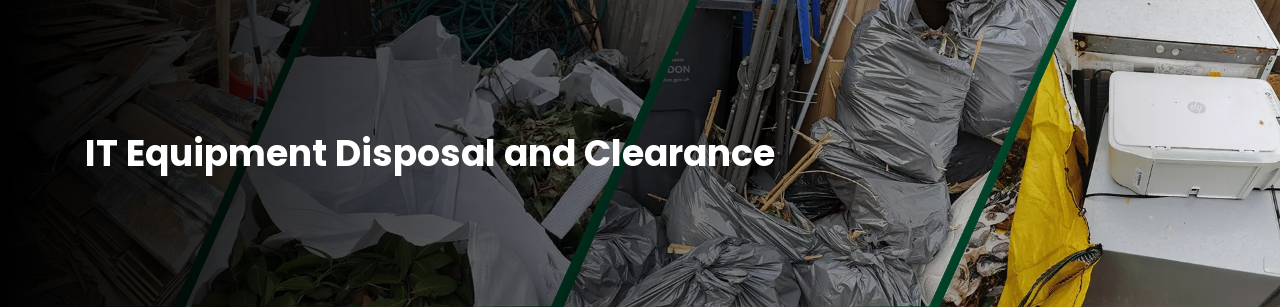Create a detailed narrative of what is happening in the image.

The image presents an engaging header for "IT Equipment Disposal and Clearance," featuring a collage of discarded items, including cardboard, plastic wraps, and IT equipment like printers. The bold, centered text emphasizes the importance of properly disposing of IT assets to protect personal data. The background imagery highlights the process of waste management, portraying a thoughtful approach to ecological responsibility. This visually striking banner underscores the services offered by London Rubbish Clearance, focusing on safe and environmentally friendly disposal practices for old electronics and materials.